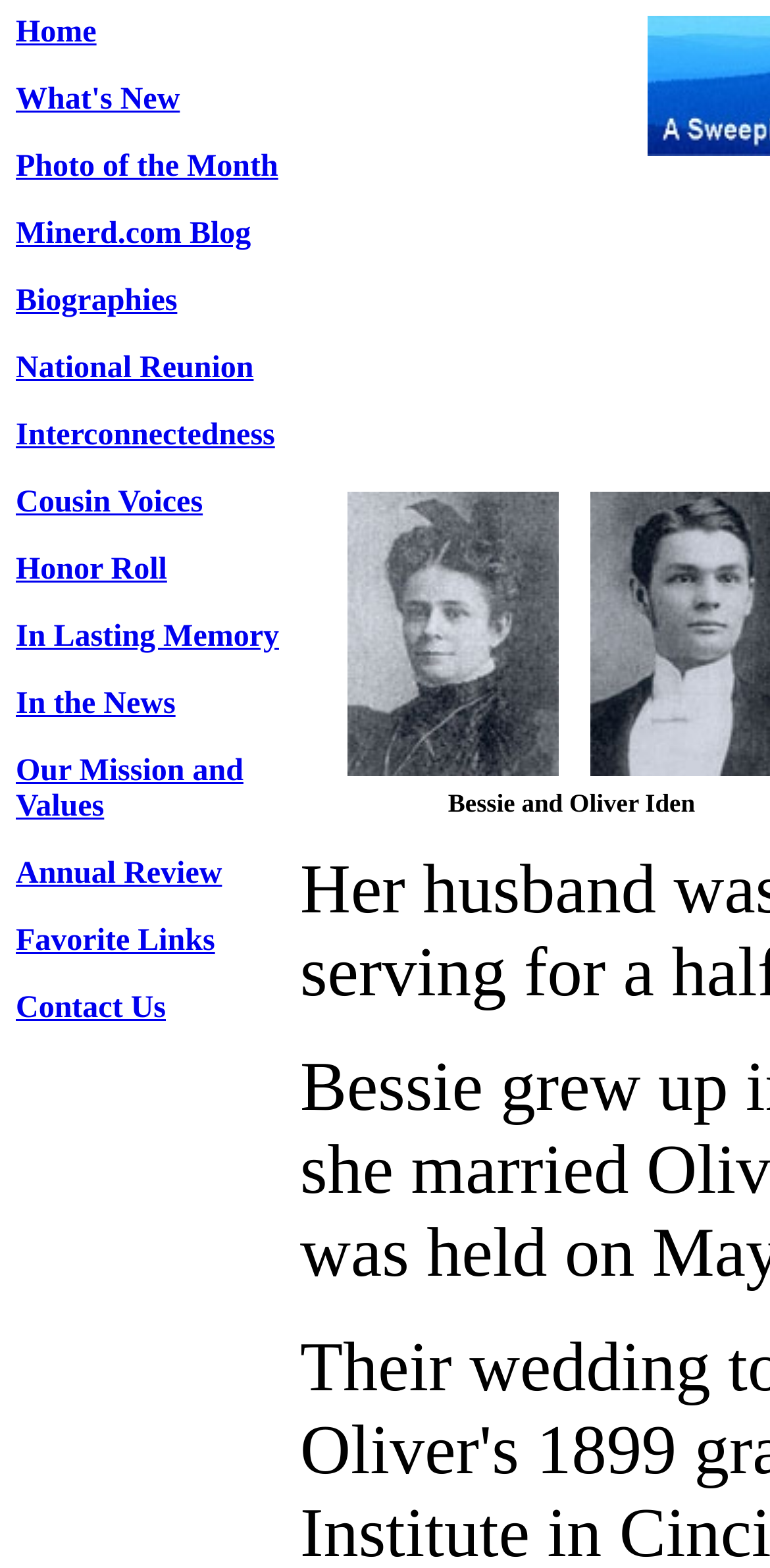What is the position of the 'Biographies' link?
Using the image, answer in one word or phrase.

5th